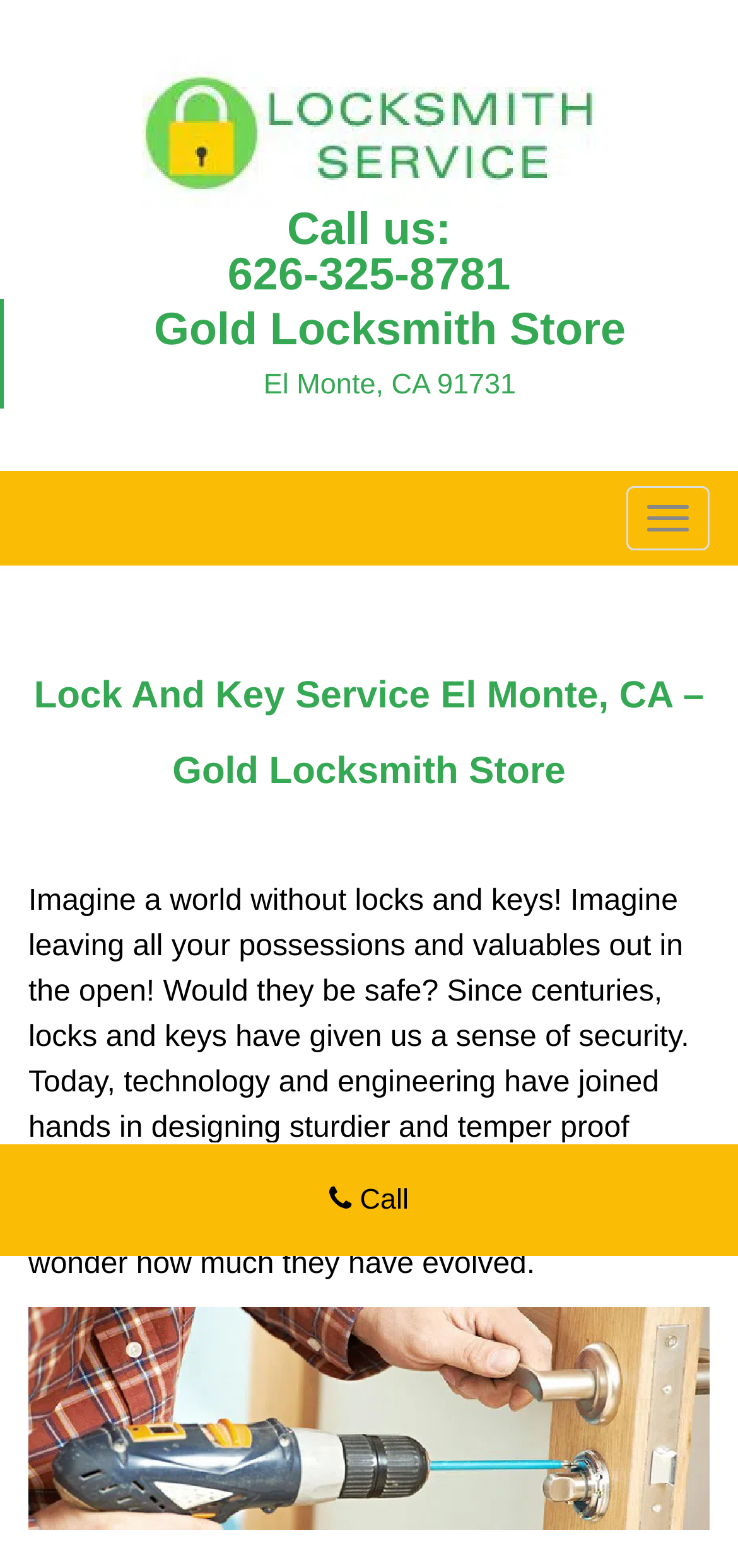Is there a button to toggle navigation?
Please provide a full and detailed response to the question.

I found a button element with the text 'Toggle navigation' which is located at the top right corner of the webpage.